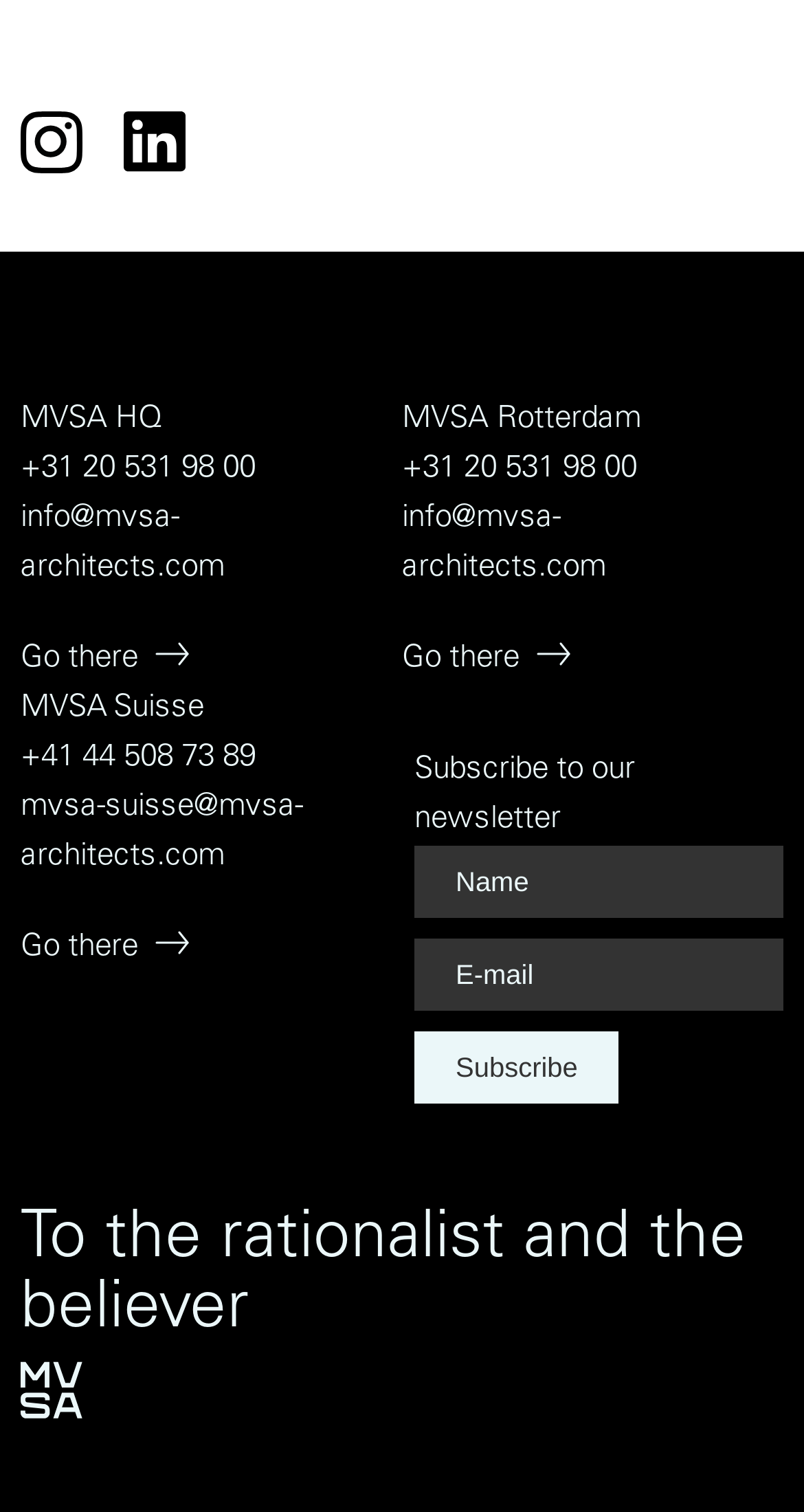How many offices does MVSA have?
Answer with a single word or short phrase according to what you see in the image.

3